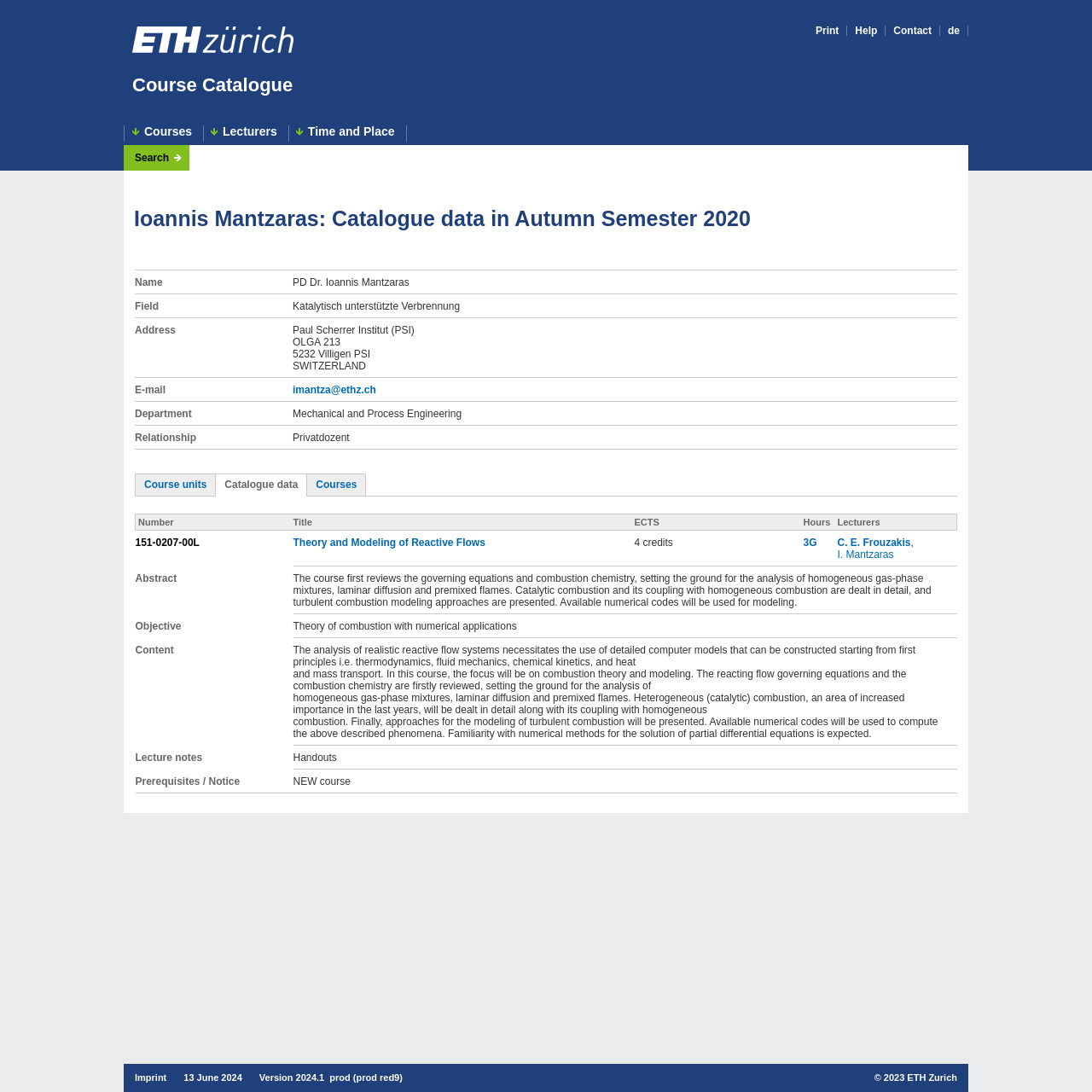Using floating point numbers between 0 and 1, provide the bounding box coordinates in the format (top-left x, top-left y, bottom-right x, bottom-right y). Locate the UI element described here: alt="ETH Homepage"

[0.121, 0.024, 0.269, 0.051]